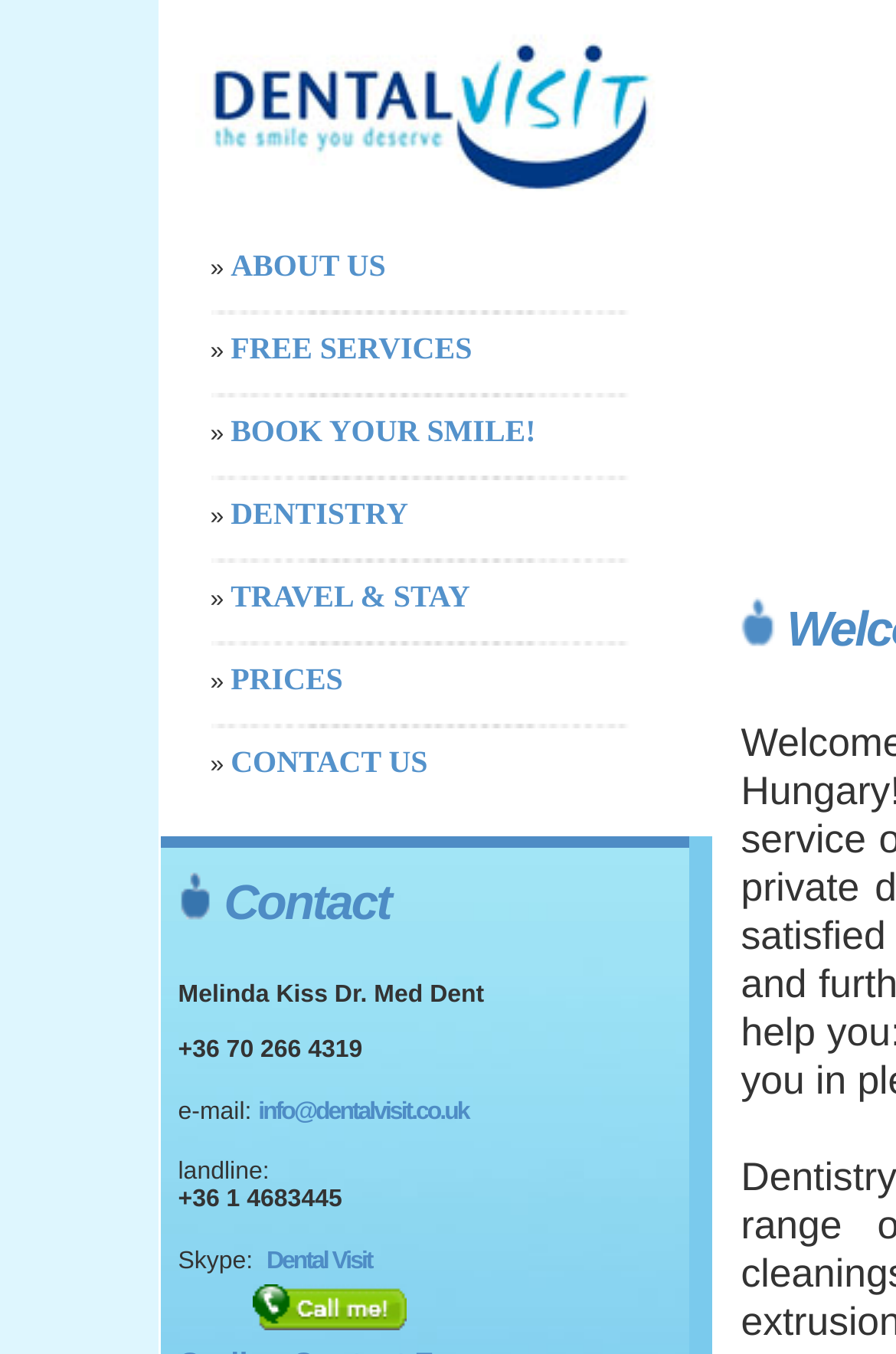Given the description of a UI element: "alt="Skype button" title="Call Dental Visit"", identify the bounding box coordinates of the matching element in the webpage screenshot.

[0.295, 0.967, 0.467, 0.987]